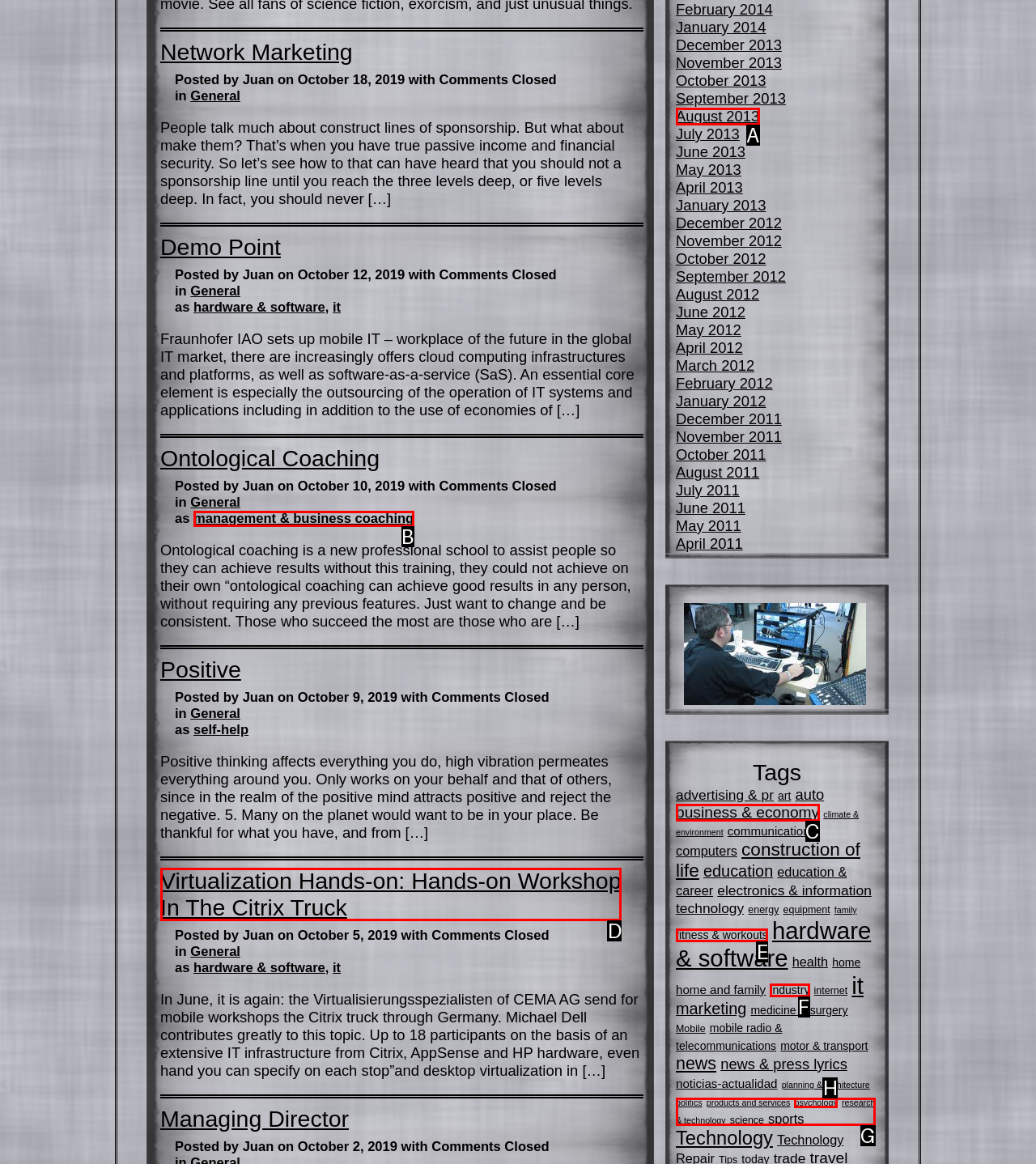Identify the HTML element that matches the description: management & business coaching. Provide the letter of the correct option from the choices.

B